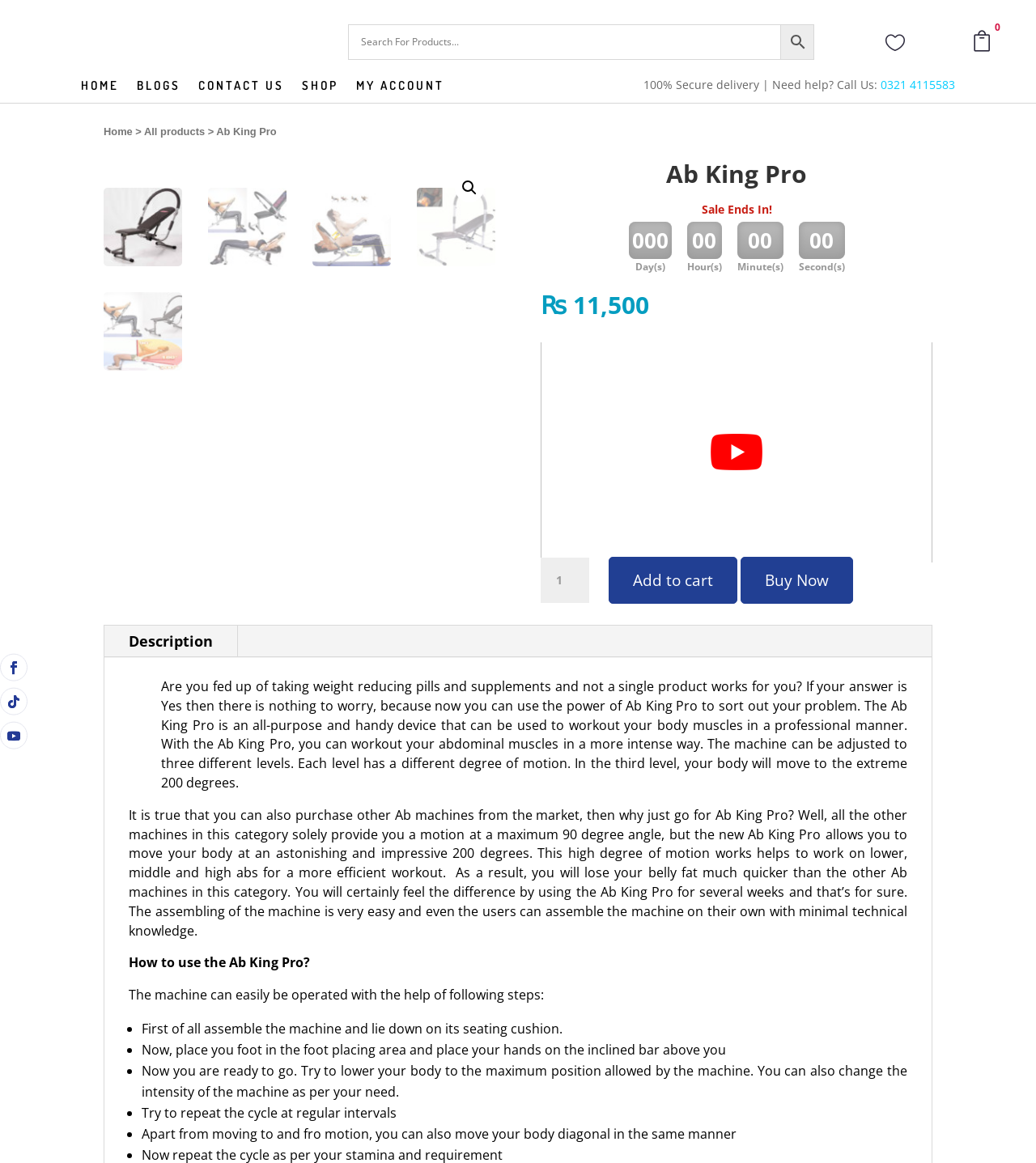Provide your answer in a single word or phrase: 
What is the name of the product?

Ab King Pro